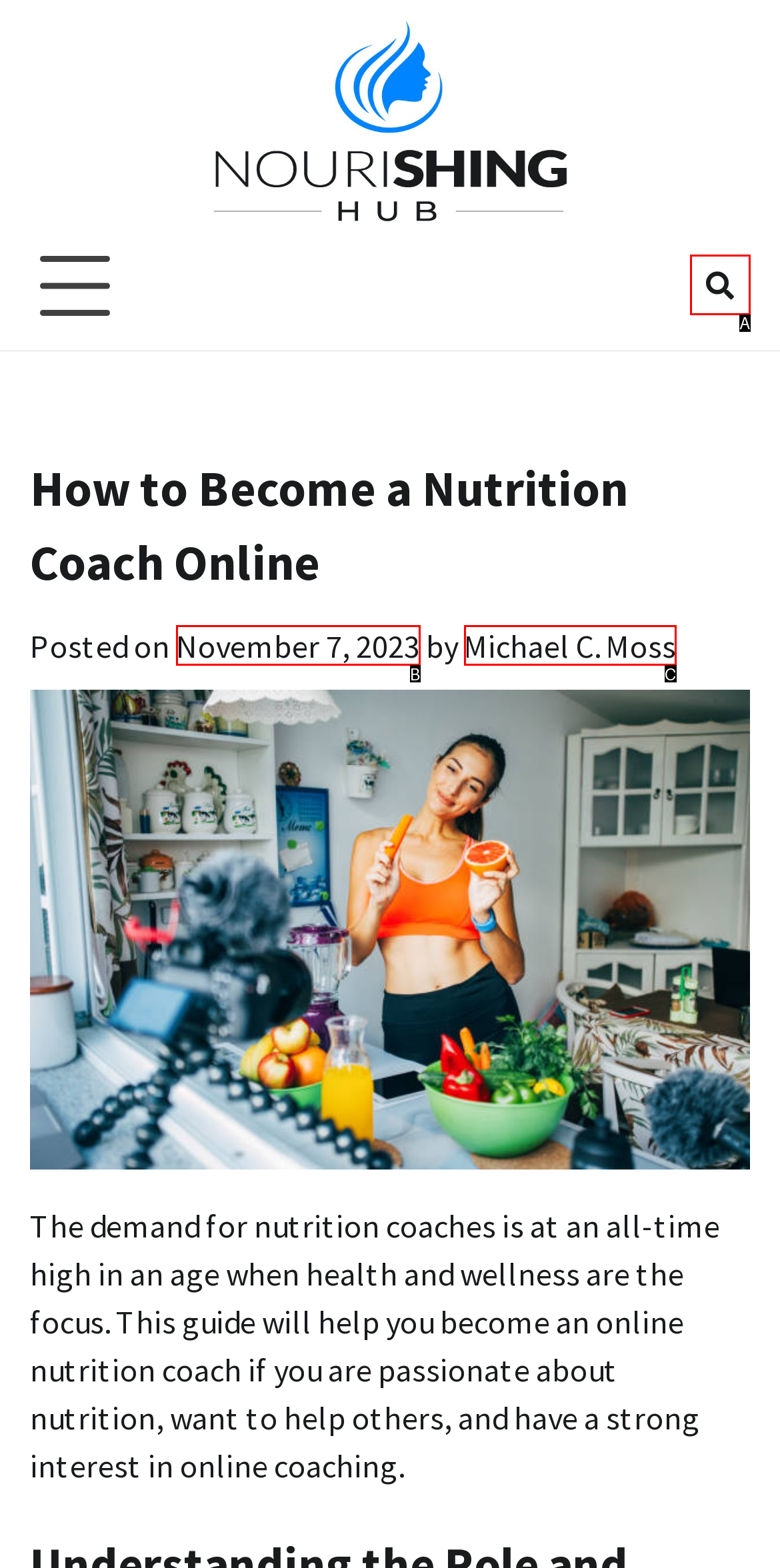Select the HTML element that matches the description: Michael C. Moss. Provide the letter of the chosen option as your answer.

C